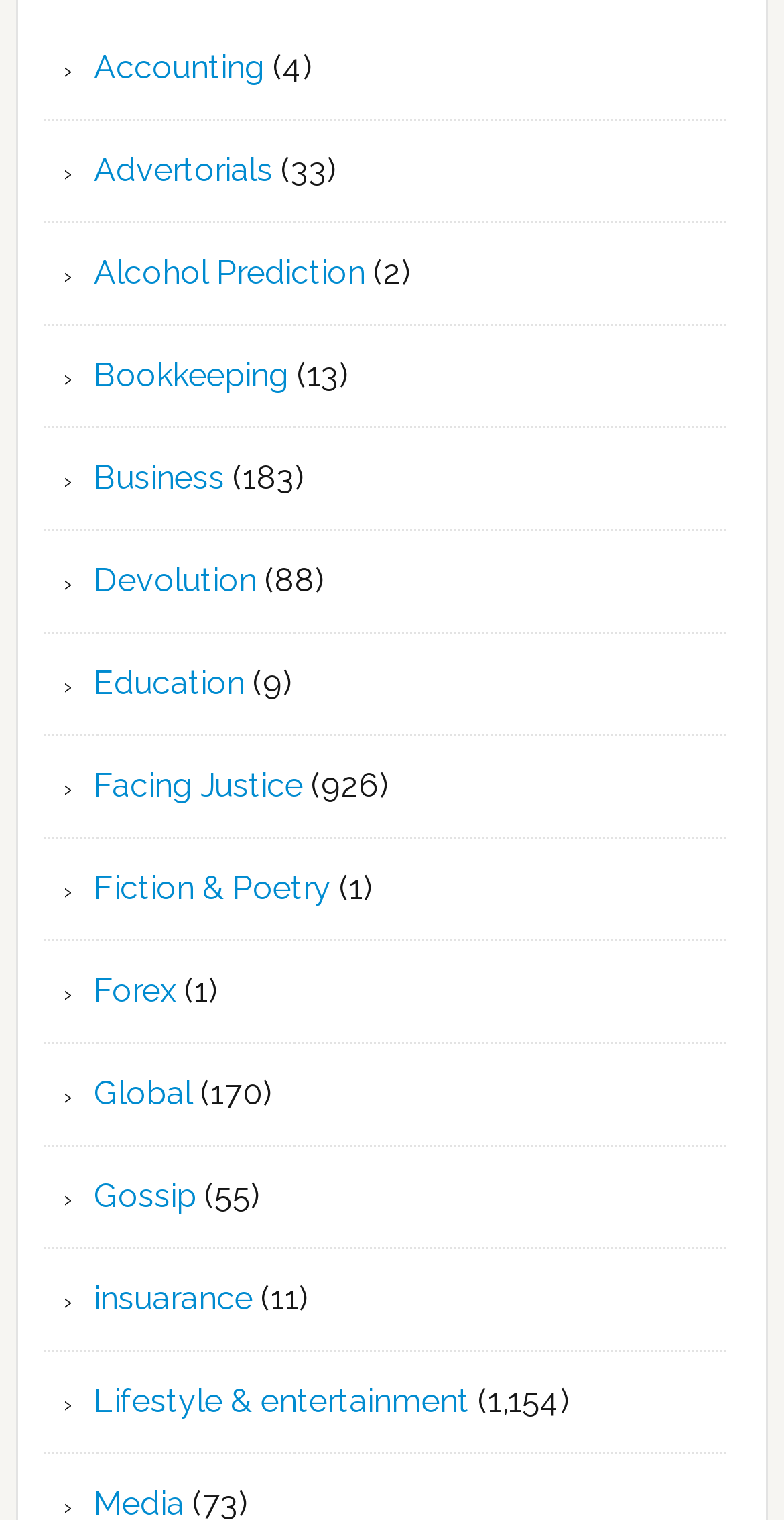Provide a single word or phrase to answer the given question: 
What is the first category listed?

Accounting